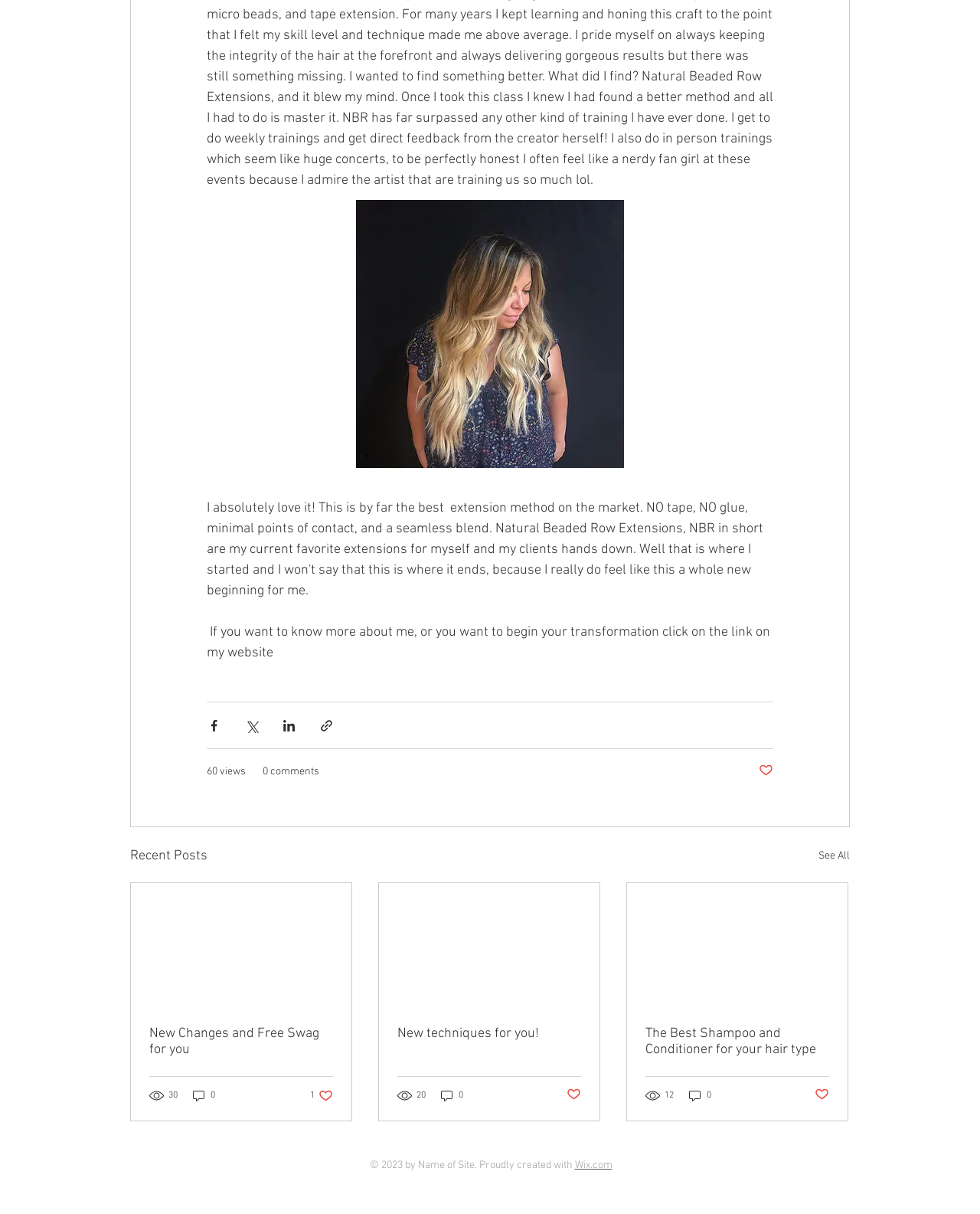Identify the coordinates of the bounding box for the element that must be clicked to accomplish the instruction: "Like a post".

[0.316, 0.896, 0.34, 0.908]